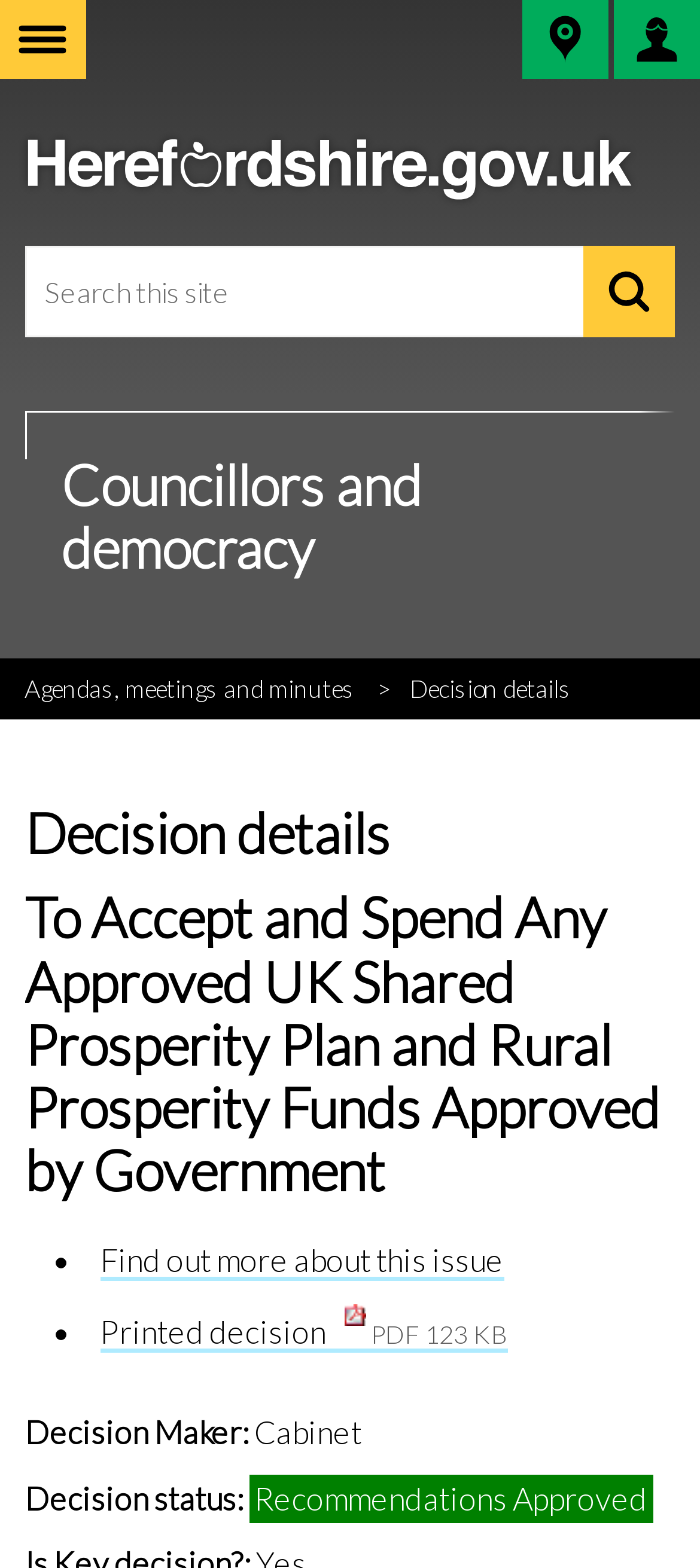Identify the bounding box coordinates of the specific part of the webpage to click to complete this instruction: "Find out more about this issue".

[0.143, 0.792, 0.72, 0.817]